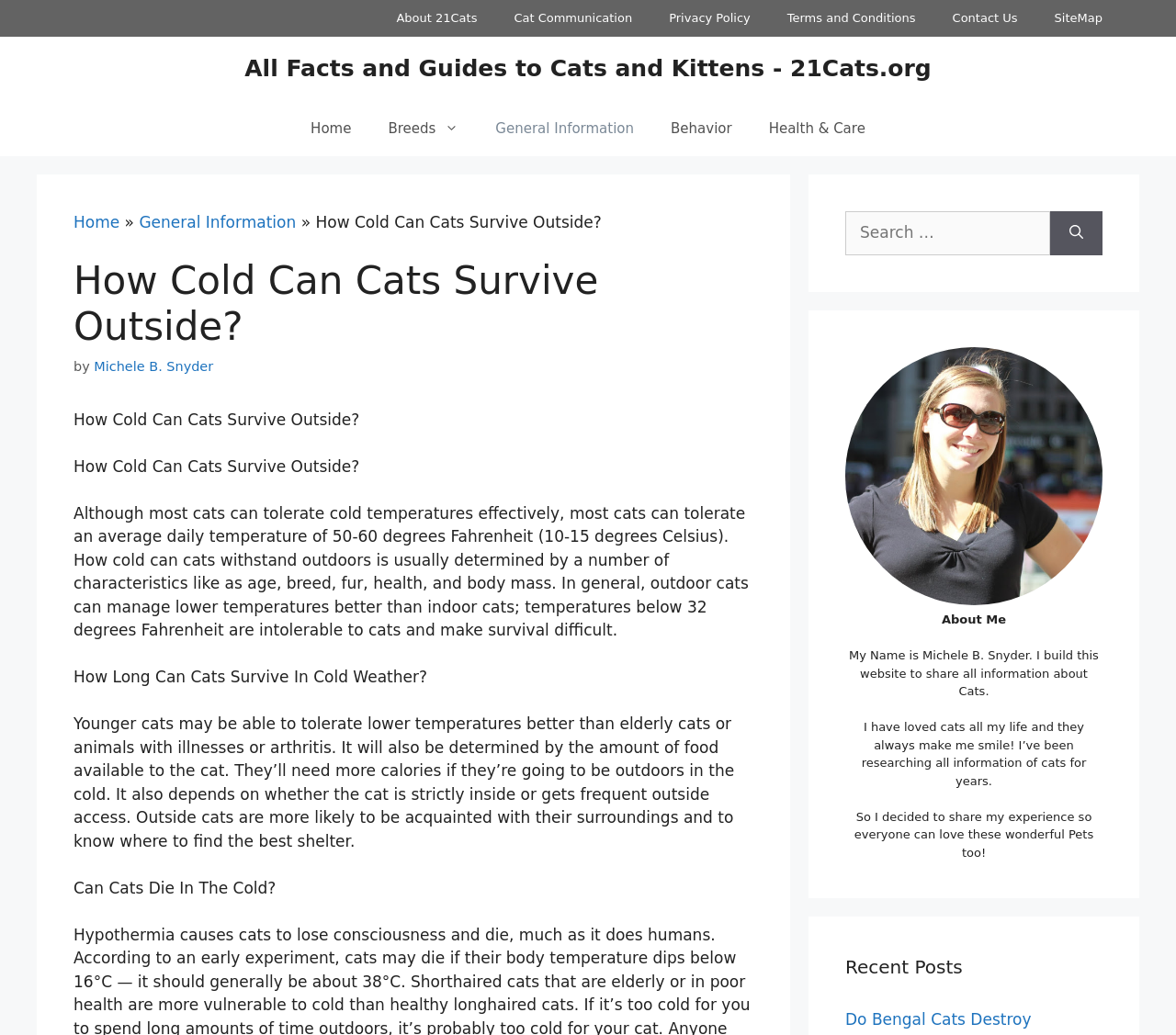Generate the main heading text from the webpage.

How Cold Can Cats Survive Outside?